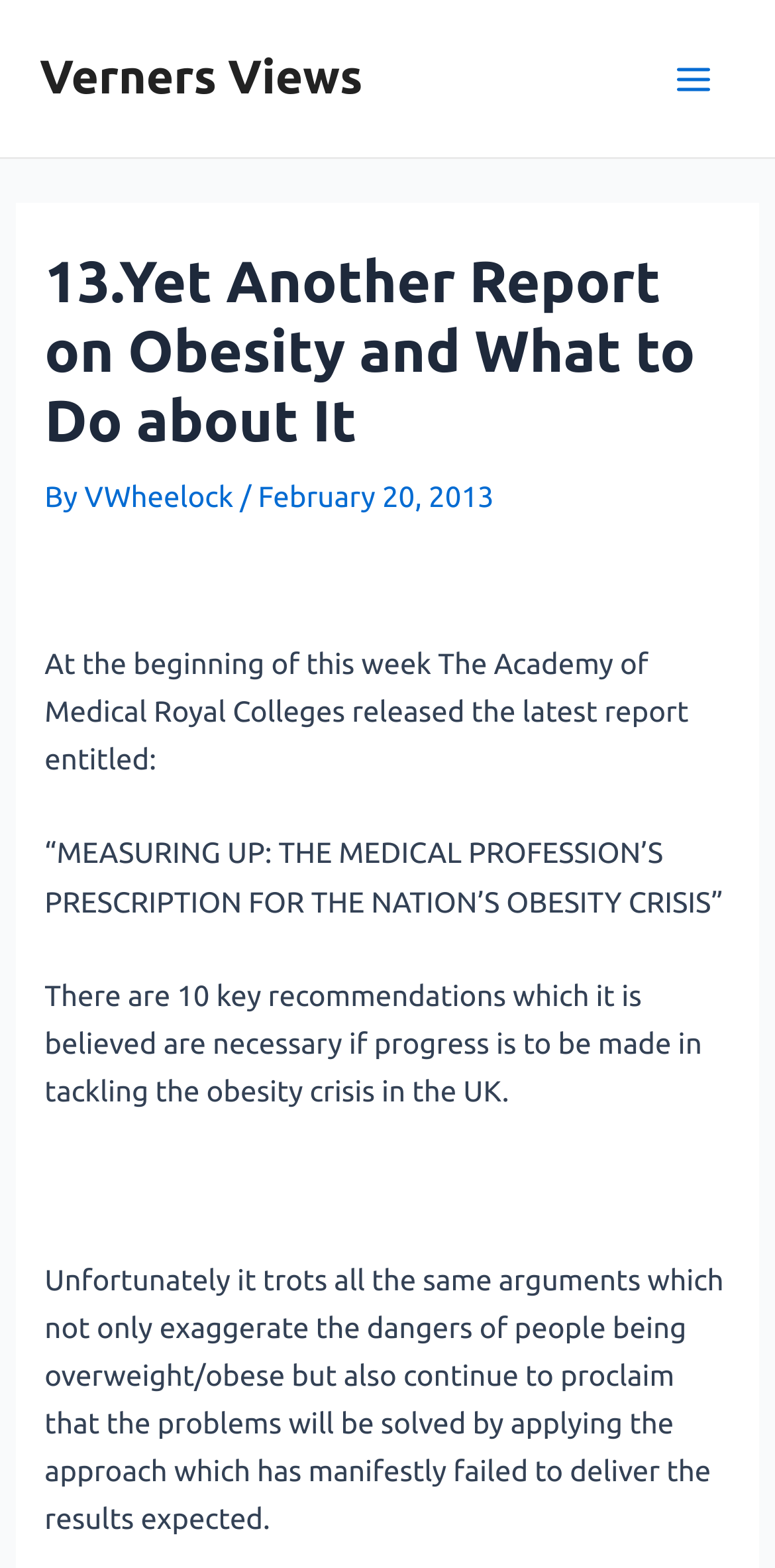Carefully examine the image and provide an in-depth answer to the question: What is the title of the report released by The Academy of Medical Royal Colleges?

I found the title of the report by reading the text in the header section, which mentions '“MEASURING UP: THE MEDICAL PROFESSION’S PRESCRIPTION FOR THE NATION’S OBESITY CRISIS”'.